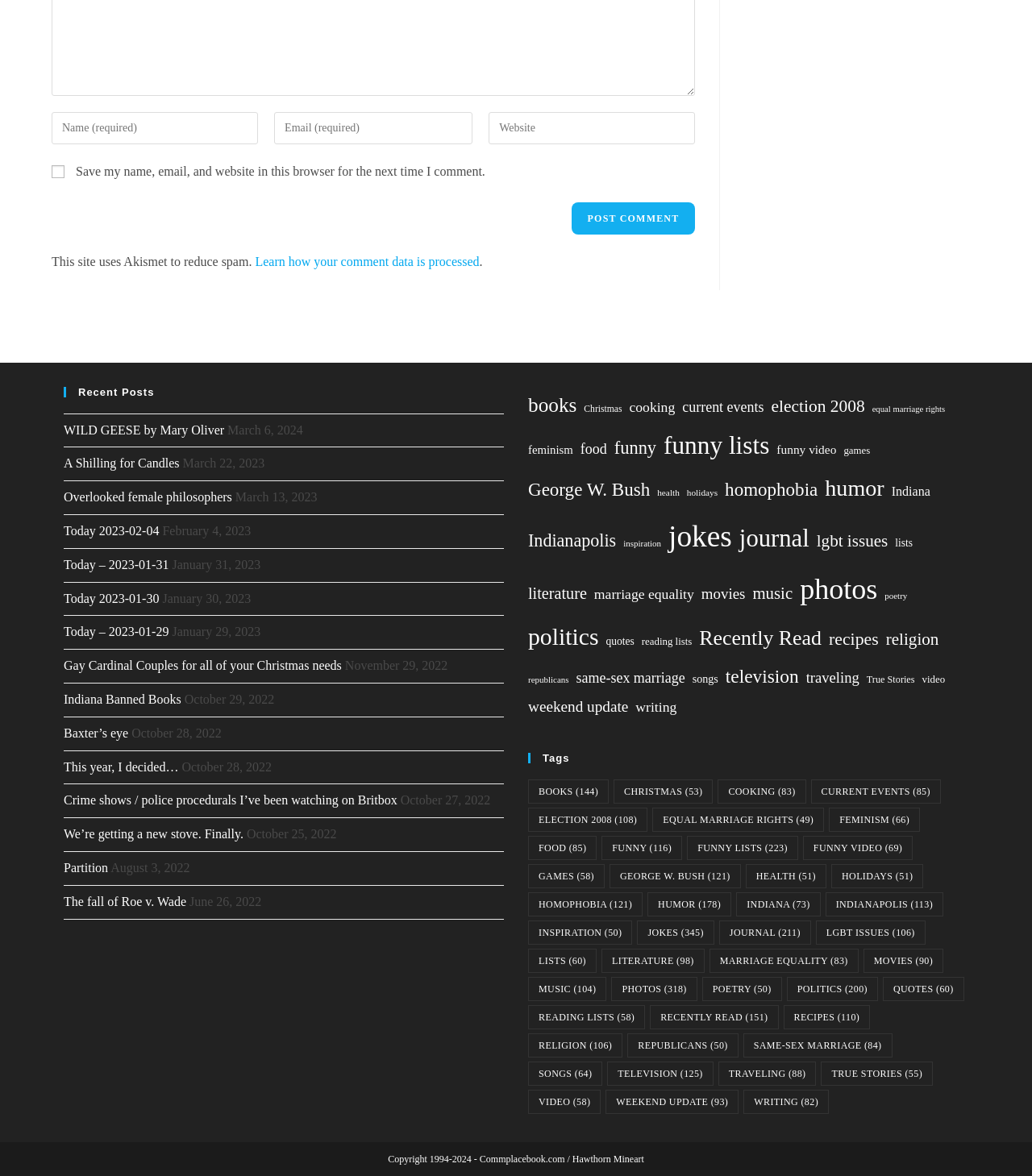What is the purpose of the 'Post Comment' button?
Using the image as a reference, answer the question in detail.

The 'Post Comment' button is likely used to submit a comment on the webpage. The button is located below the text boxes and checkbox, suggesting that it is used to submit the user's comment after they have entered their information and optional website URL.